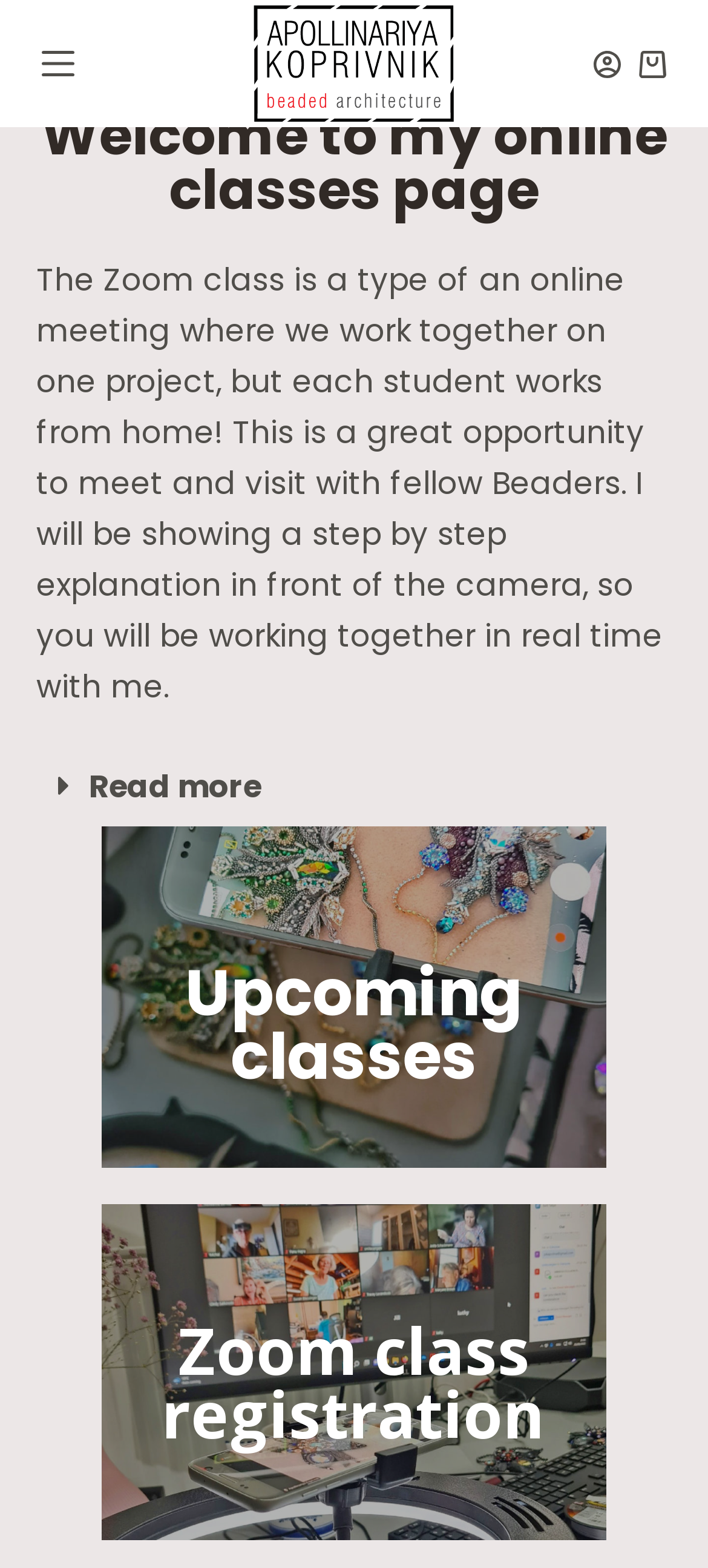Provide the bounding box coordinates for the area that should be clicked to complete the instruction: "Click the menu button".

[0.06, 0.03, 0.106, 0.051]